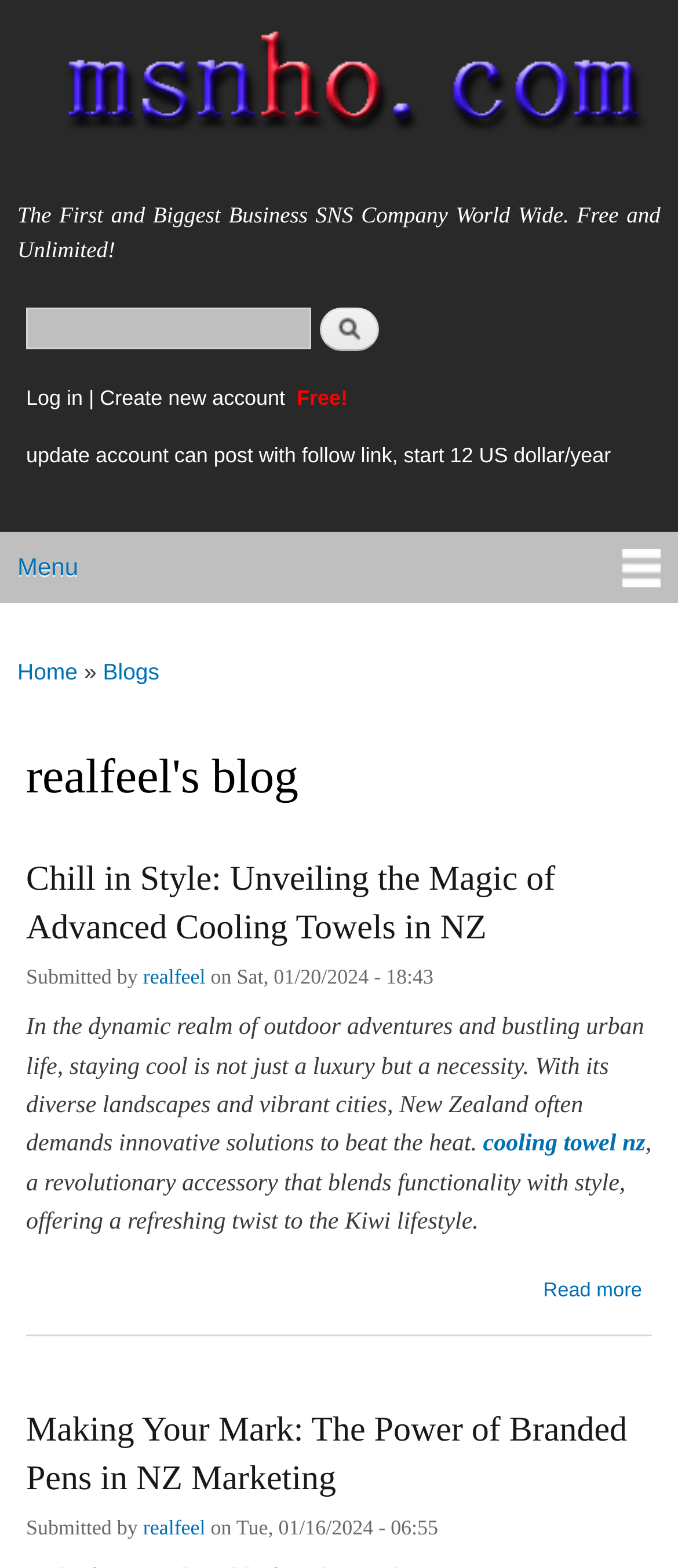Respond to the question below with a single word or phrase:
What is the name of the blog?

realfeel's blog